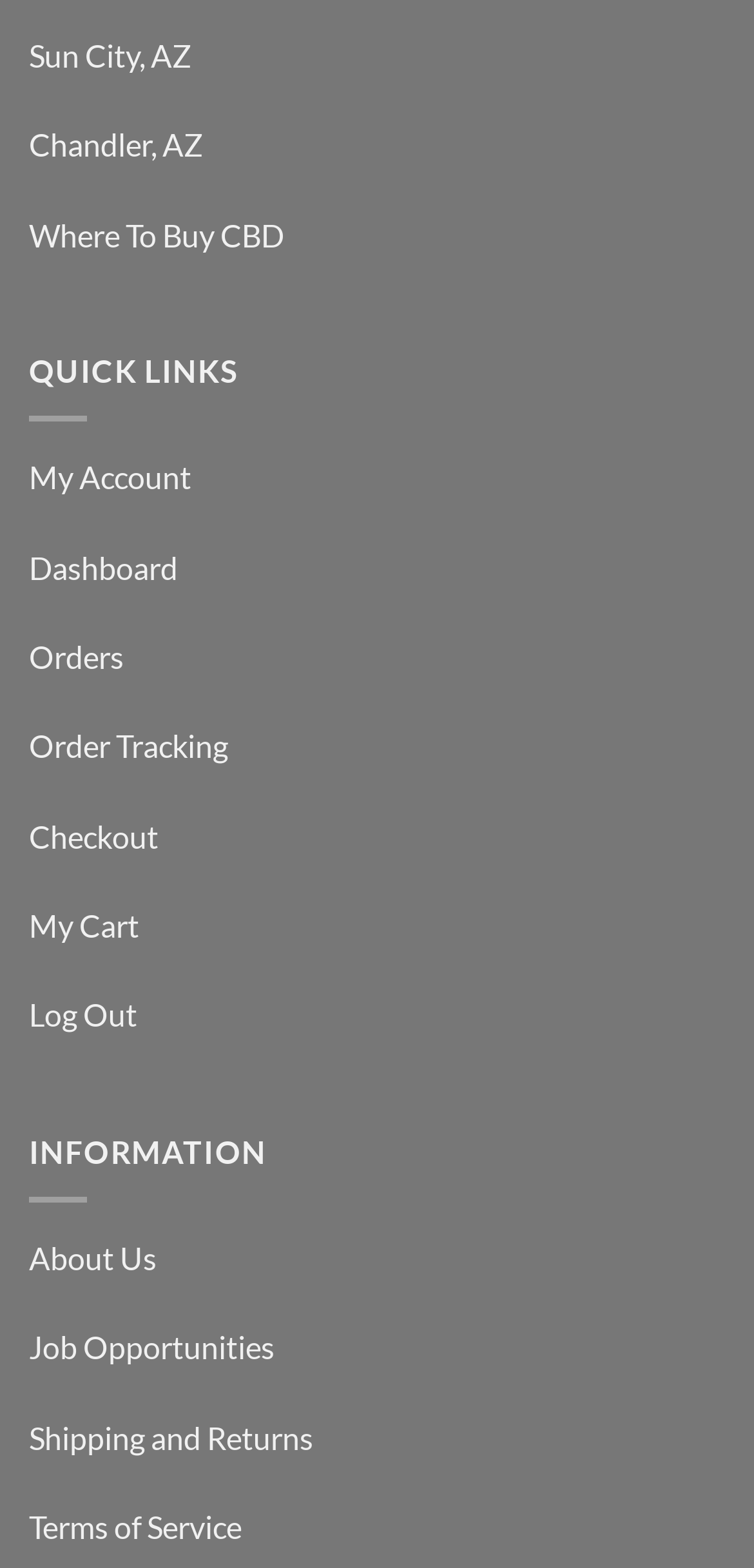Are there any location-based links?
Using the image, provide a concise answer in one word or a short phrase.

Yes